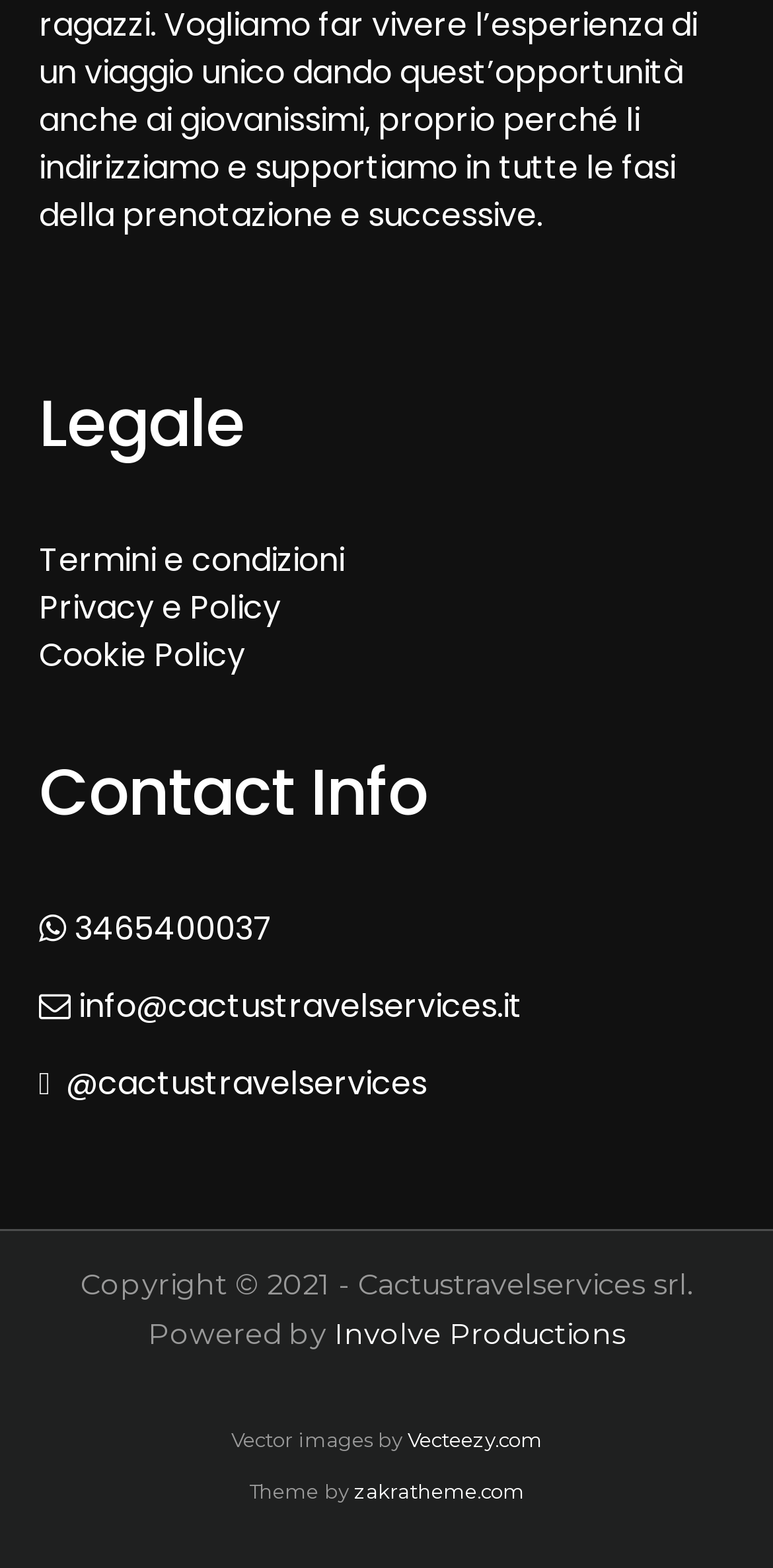Who powered the website?
Please ensure your answer to the question is detailed and covers all necessary aspects.

The website is powered by Involve Productions, as stated at the bottom of the webpage.